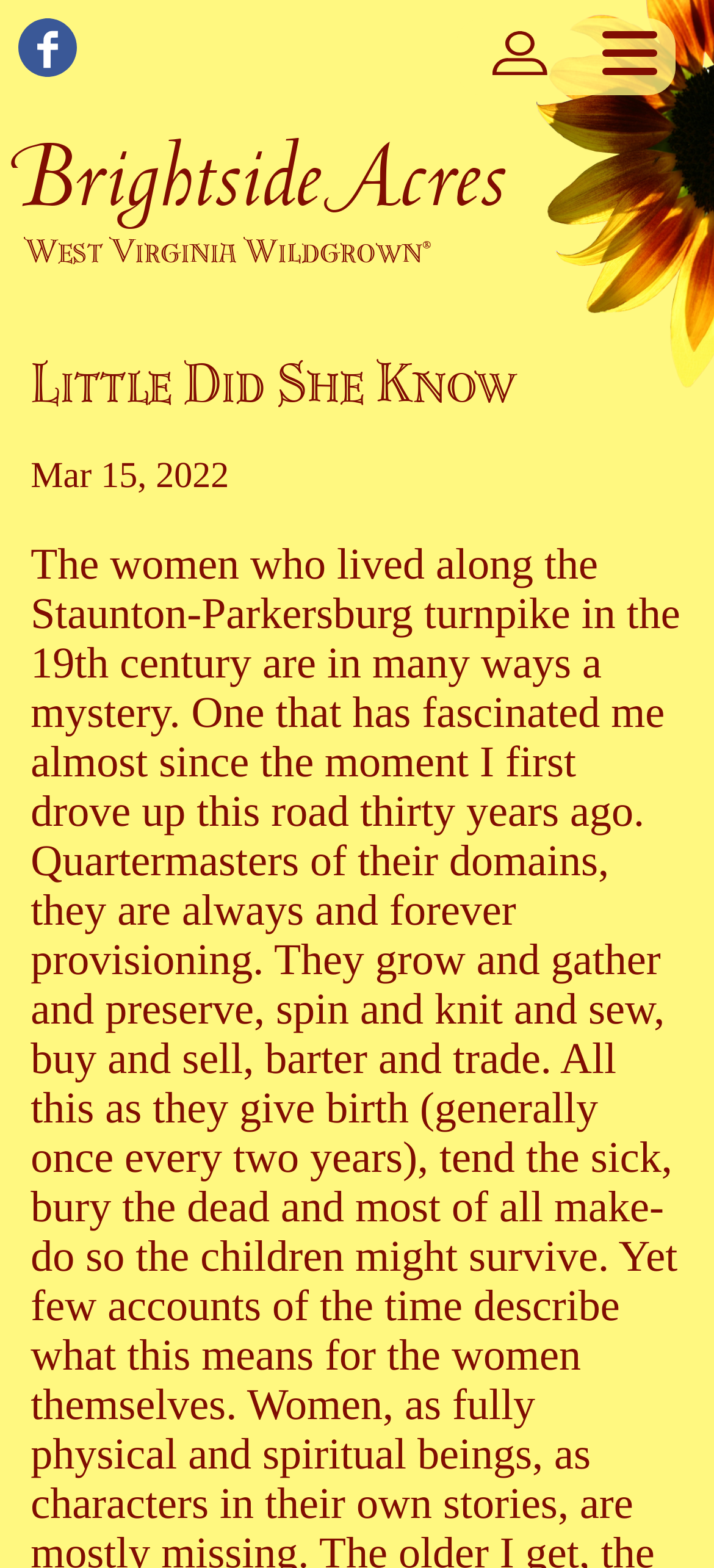How many images are present on the webpage?
We need a detailed and exhaustive answer to the question. Please elaborate.

I counted the number of image elements on the webpage and found three image elements, so I assume there are three images present on the webpage.